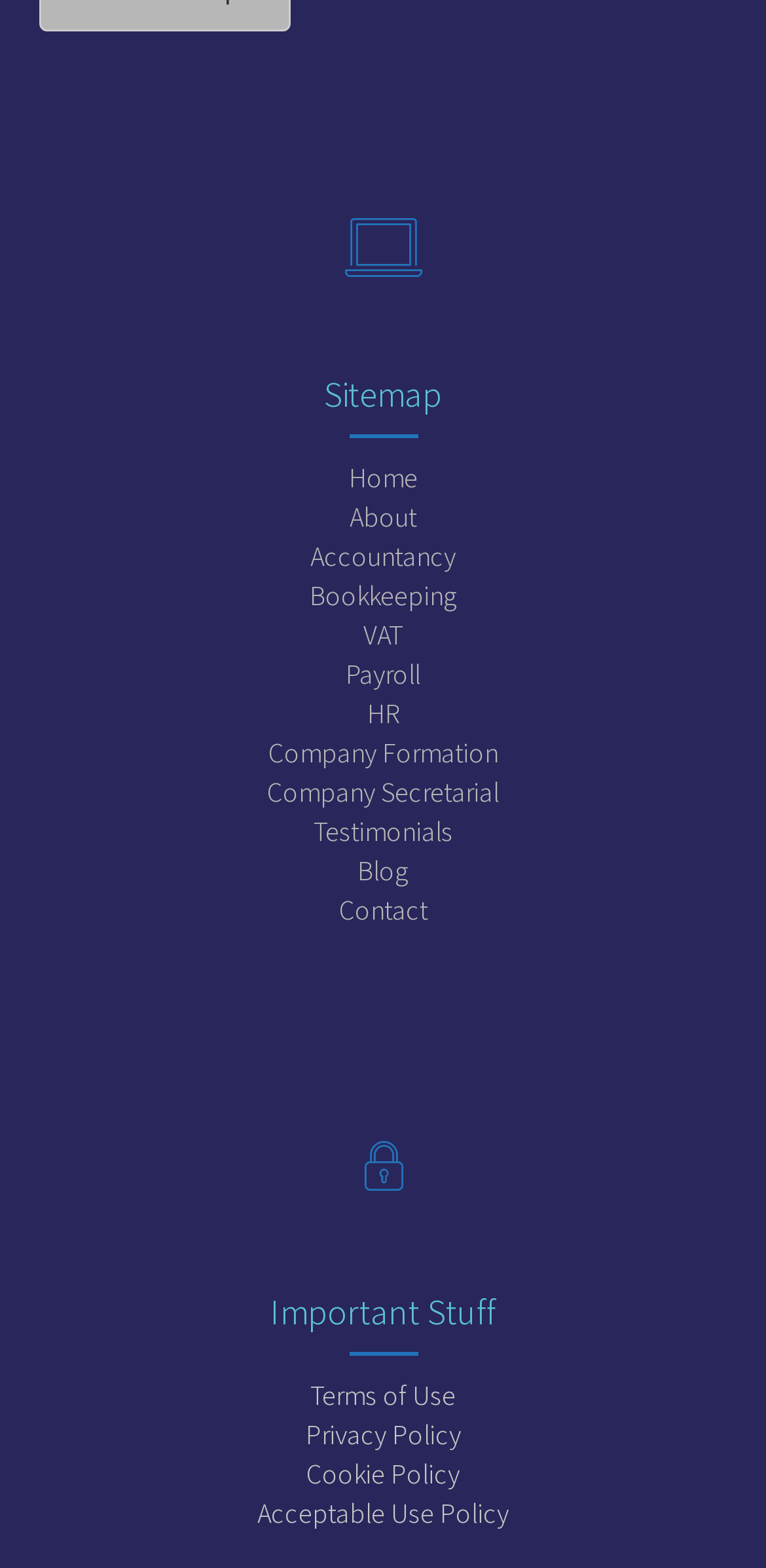Determine the bounding box coordinates of the element that should be clicked to execute the following command: "visit the blog".

[0.467, 0.544, 0.533, 0.566]